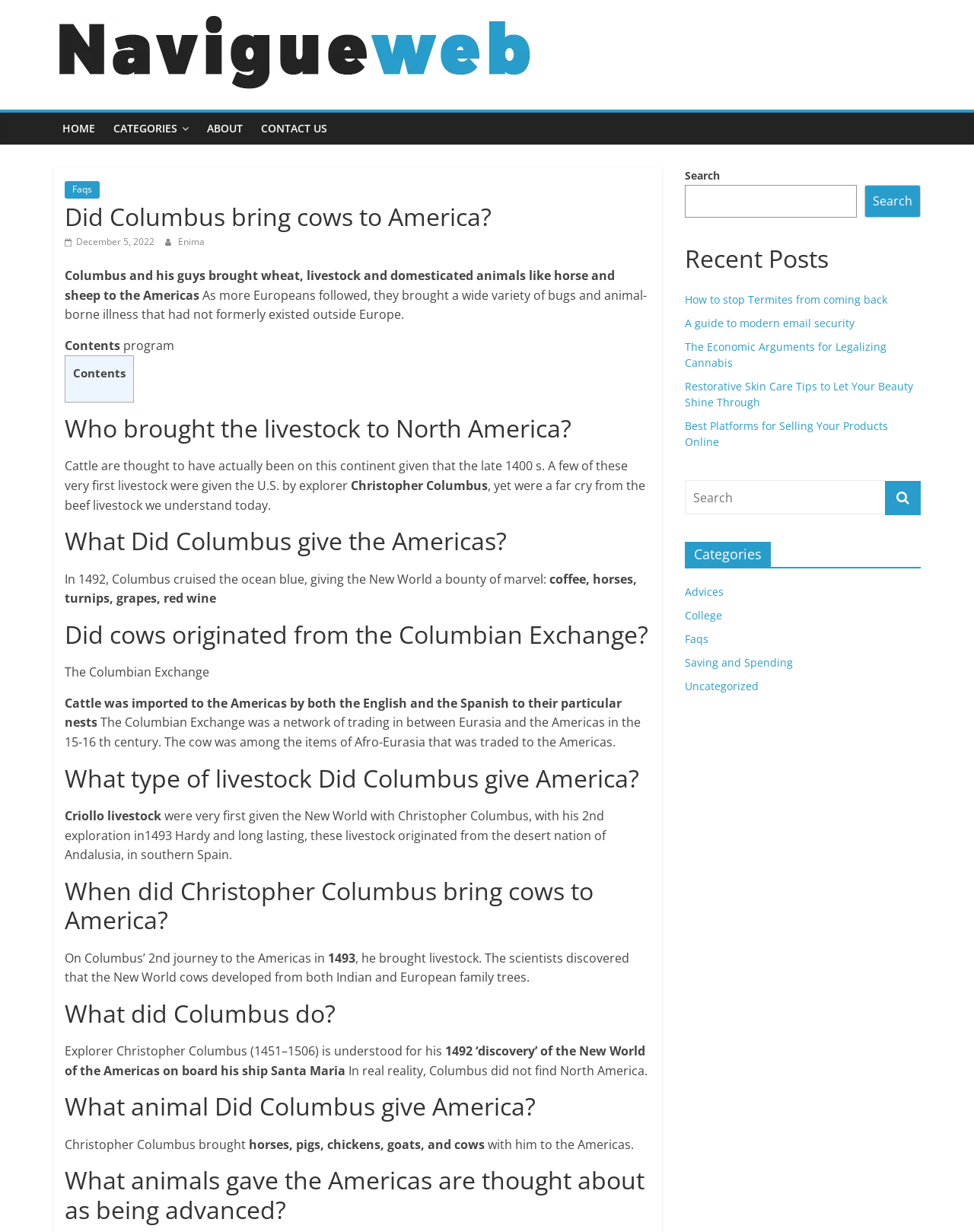Pinpoint the bounding box coordinates of the area that should be clicked to complete the following instruction: "Search for something". The coordinates must be given as four float numbers between 0 and 1, i.e., [left, top, right, bottom].

[0.703, 0.15, 0.88, 0.177]